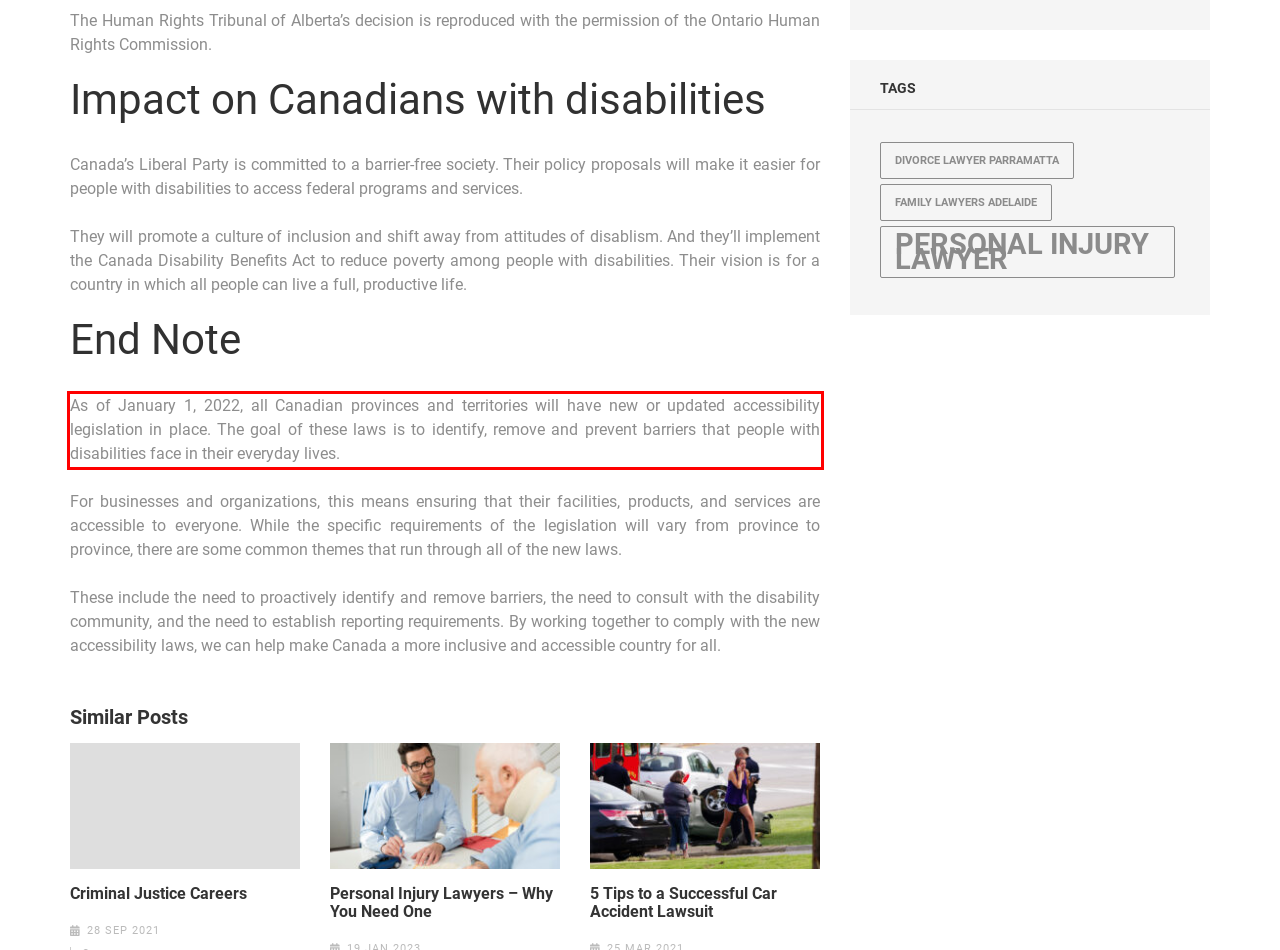Analyze the screenshot of a webpage where a red rectangle is bounding a UI element. Extract and generate the text content within this red bounding box.

As of January 1, 2022, all Canadian provinces and territories will have new or updated accessibility legislation in place. The goal of these laws is to identify, remove and prevent barriers that people with disabilities face in their everyday lives.